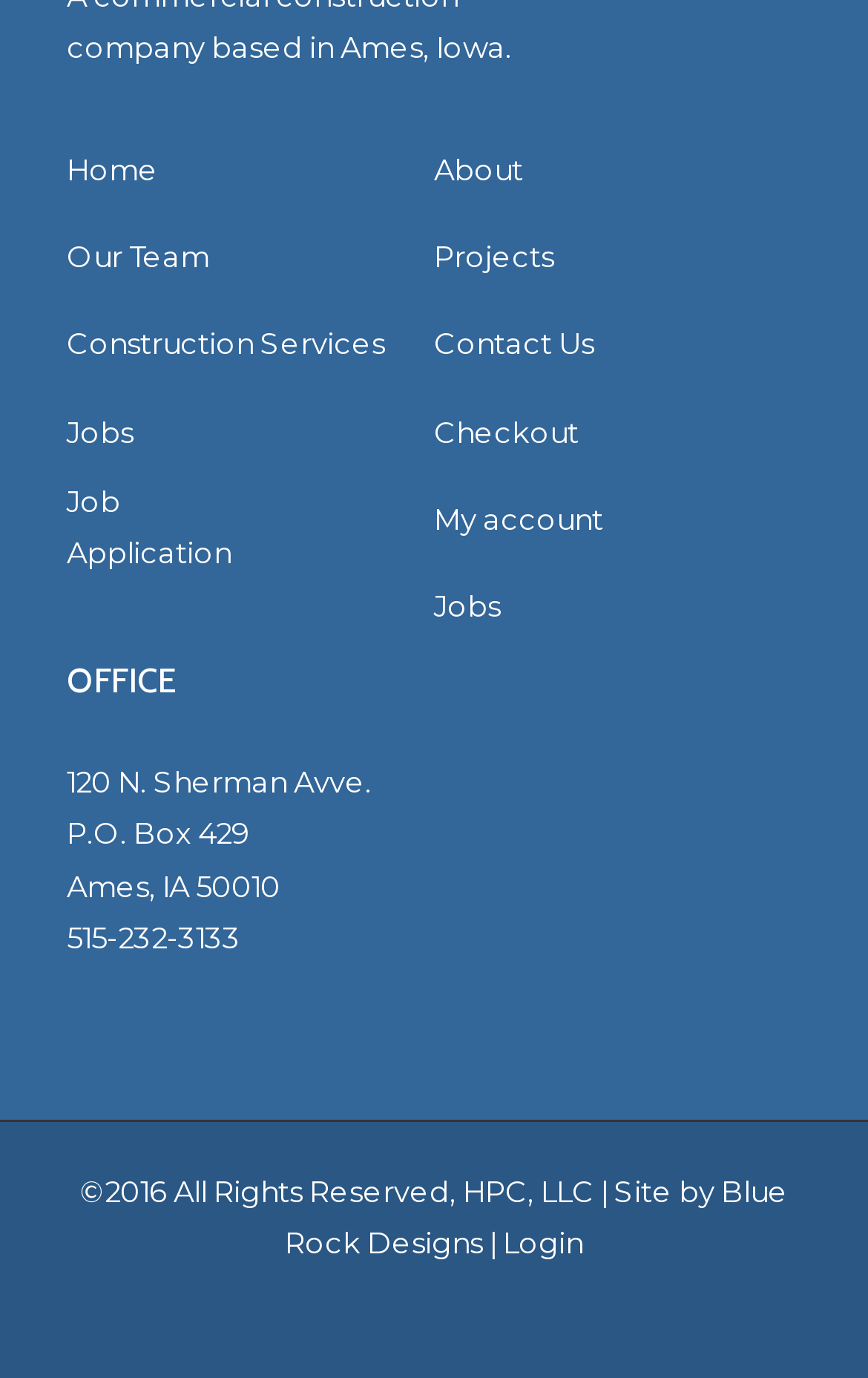Calculate the bounding box coordinates for the UI element based on the following description: "Blue Rock Designs". Ensure the coordinates are four float numbers between 0 and 1, i.e., [left, top, right, bottom].

[0.328, 0.852, 0.908, 0.914]